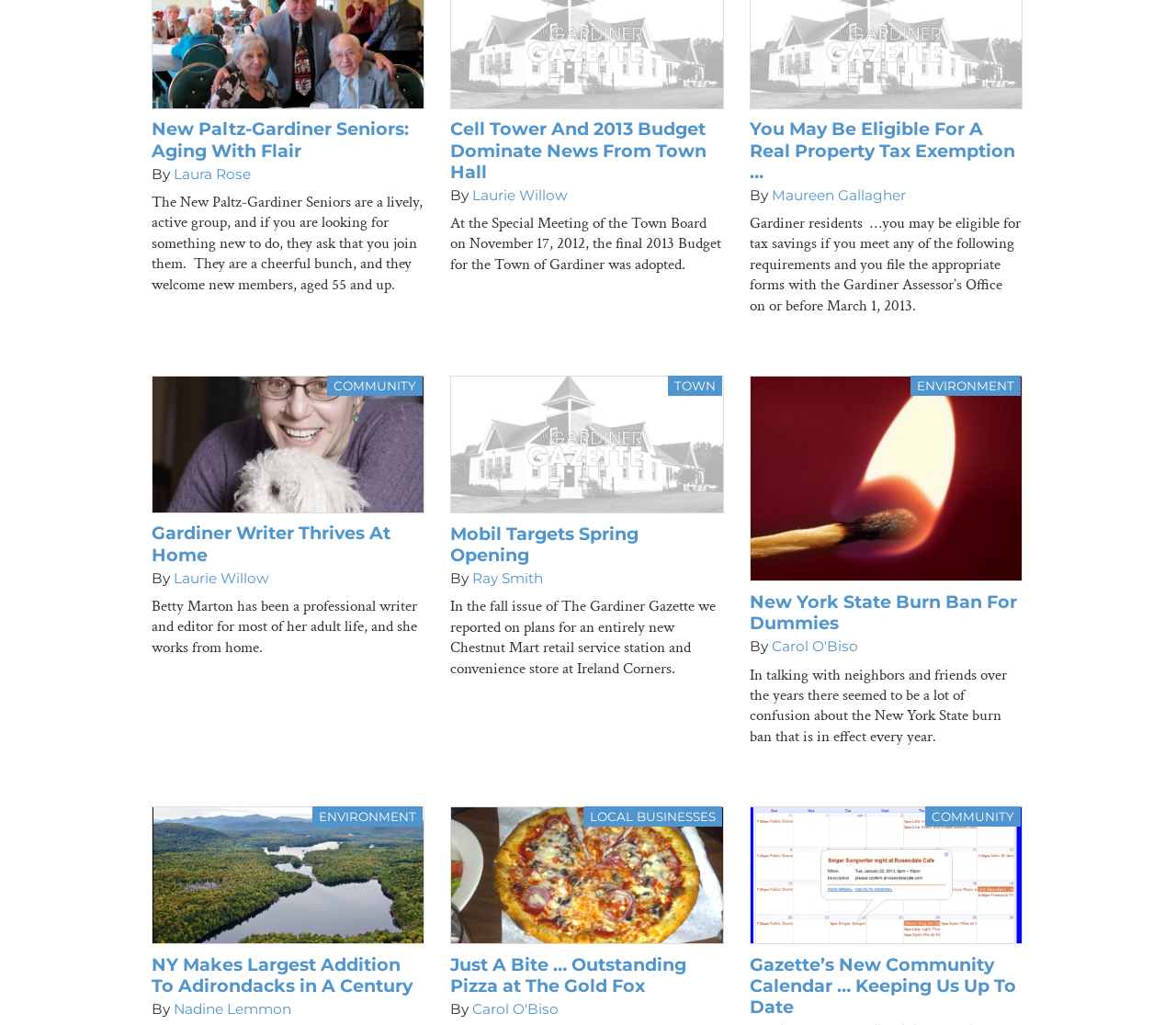Who is the author of the article 'Gardiner Writer Thrives At Home'?
Please provide a detailed answer to the question.

The article 'Gardiner Writer Thrives At Home' has a heading 'By Laurie Willow' which indicates that the author of the article is Laurie Willow.